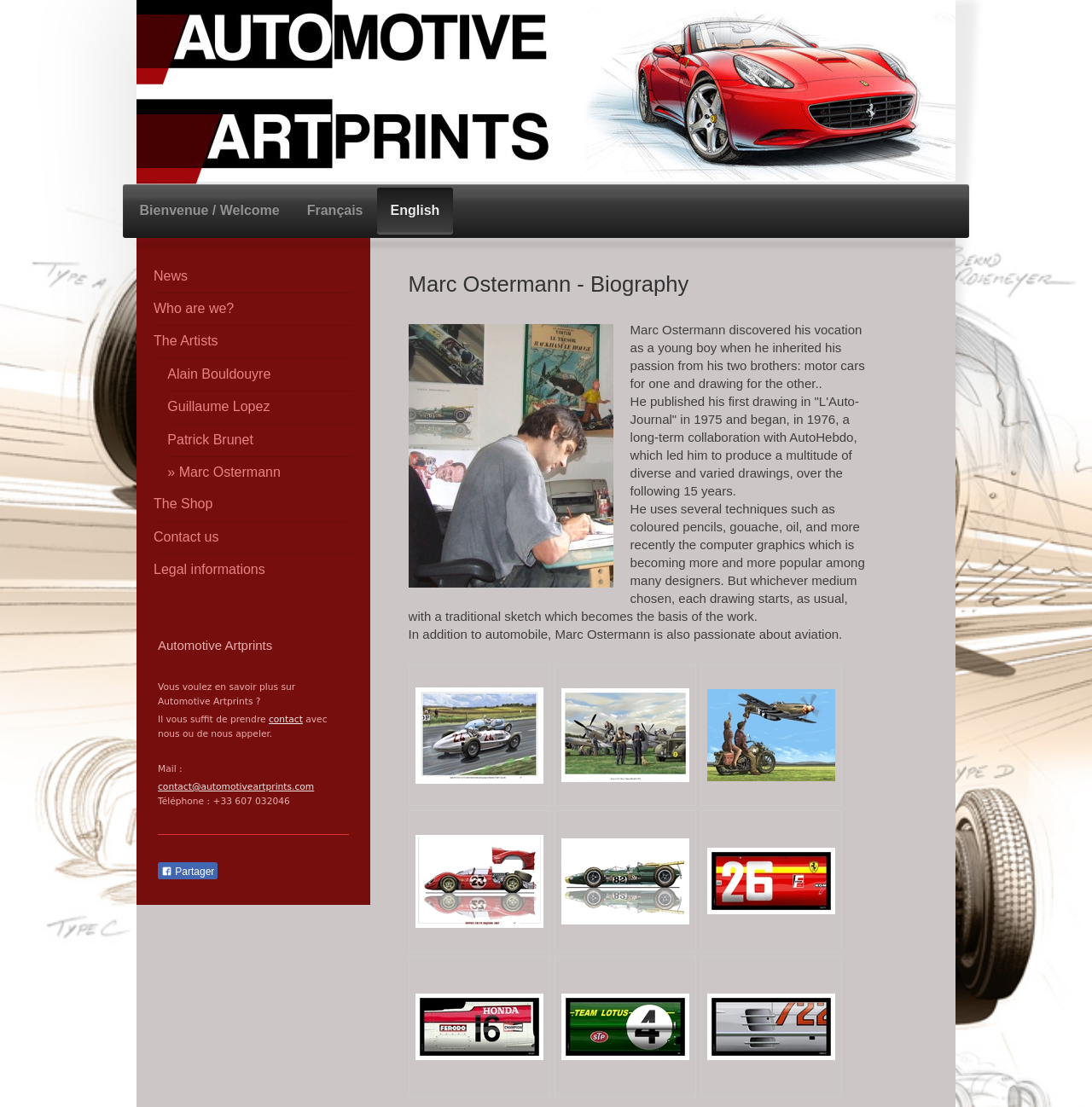What is the name of the company mentioned on the webpage?
Using the visual information, respond with a single word or phrase.

Automotive Artprints